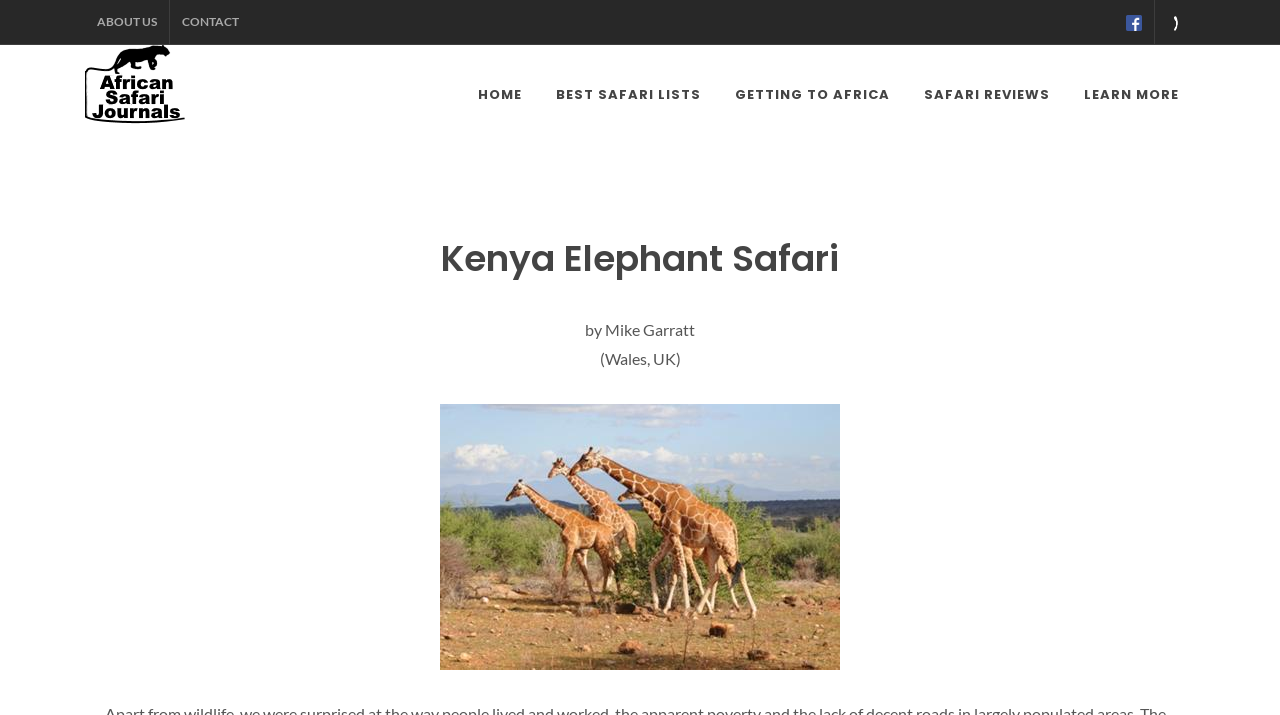Determine the bounding box coordinates of the area to click in order to meet this instruction: "contact us".

[0.133, 0.0, 0.196, 0.062]